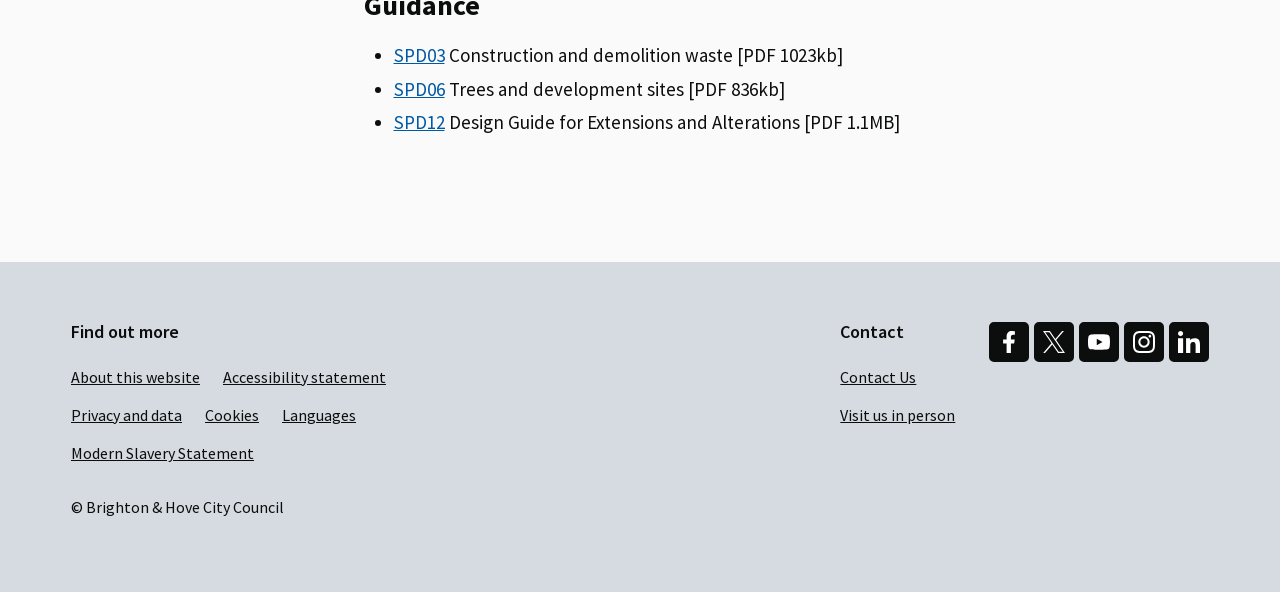Find the bounding box coordinates of the clickable element required to execute the following instruction: "Click on SPD03 link". Provide the coordinates as four float numbers between 0 and 1, i.e., [left, top, right, bottom].

[0.307, 0.073, 0.347, 0.114]